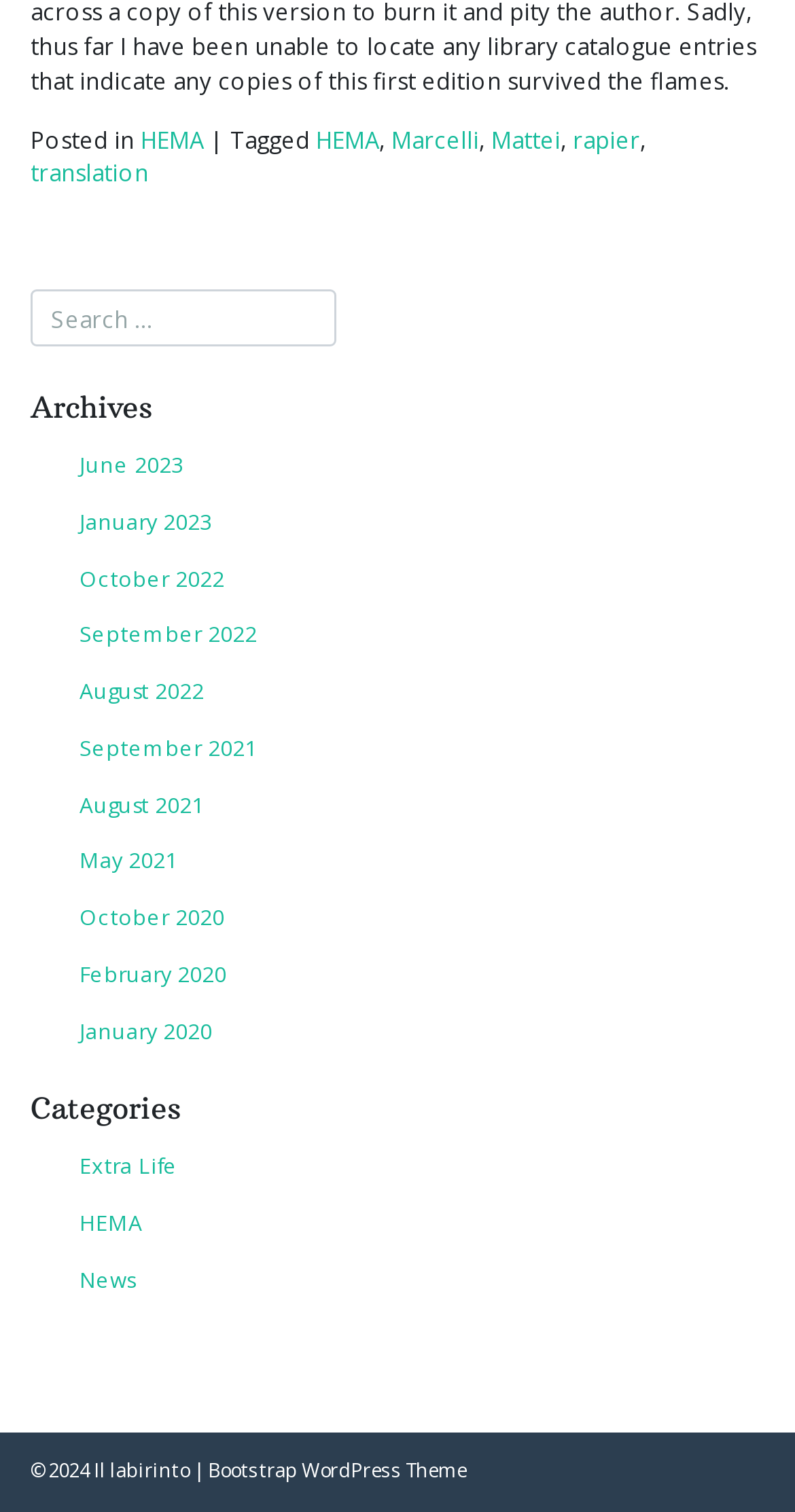Use a single word or phrase to answer the question: What is the copyright year of the website?

2024